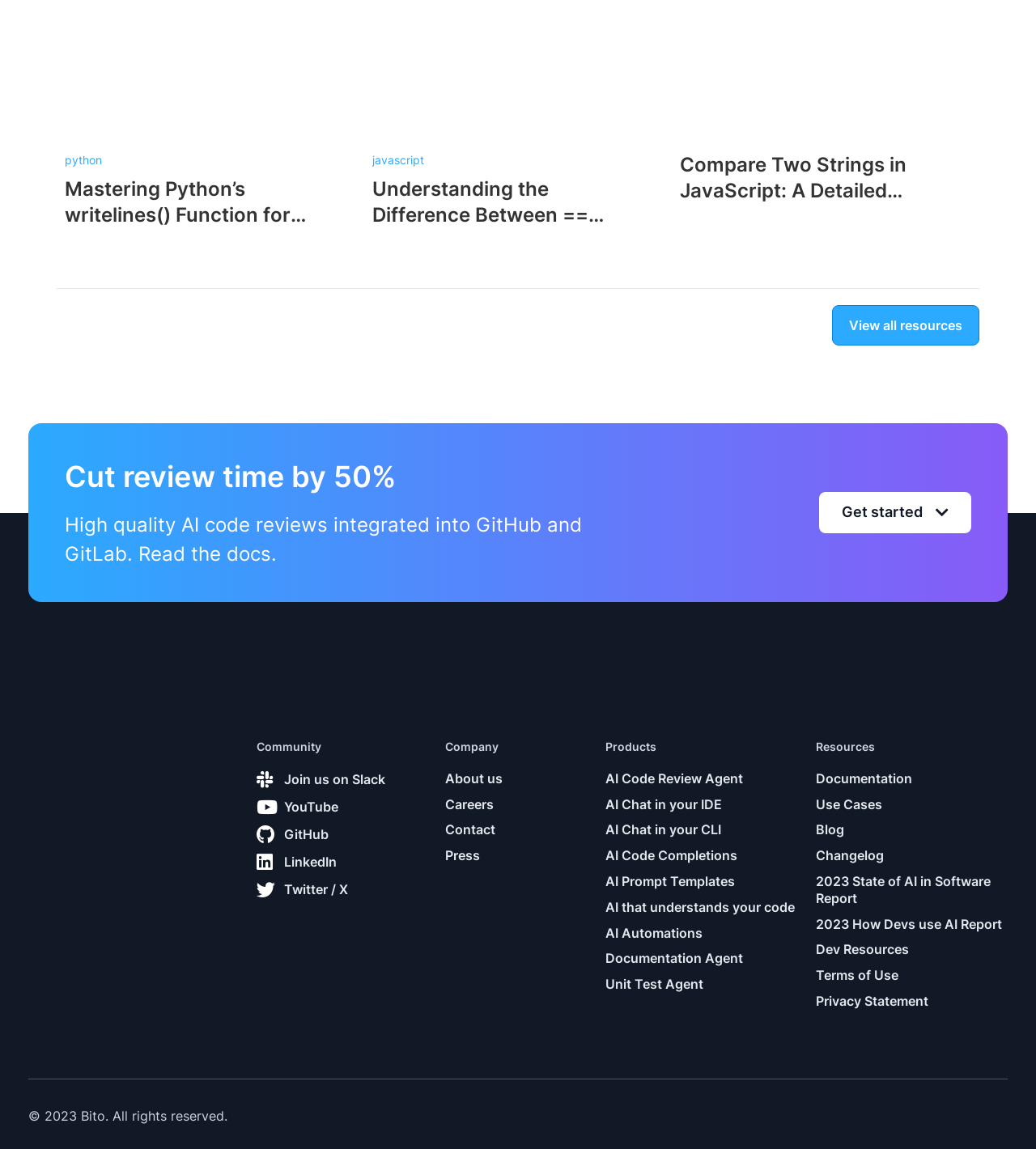Respond with a single word or phrase to the following question:
What is the purpose of the 'Get started' button?

To start using AI code reviews